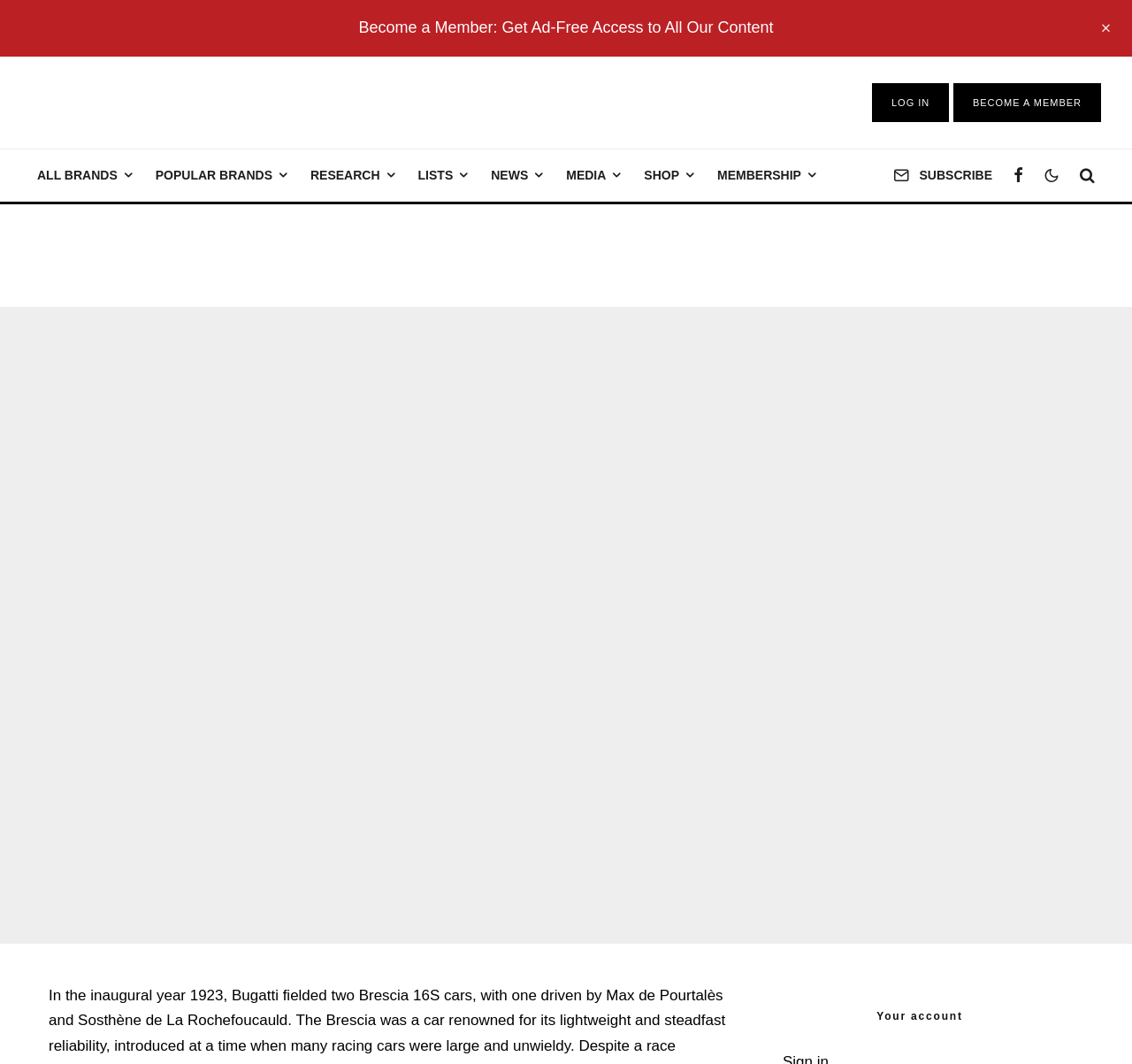Please identify the bounding box coordinates of the region to click in order to complete the given instruction: "Read the article about Bugatti at the 24 hours of Le Mans". The coordinates should be four float numbers between 0 and 1, i.e., [left, top, right, bottom].

[0.043, 0.804, 0.805, 0.862]